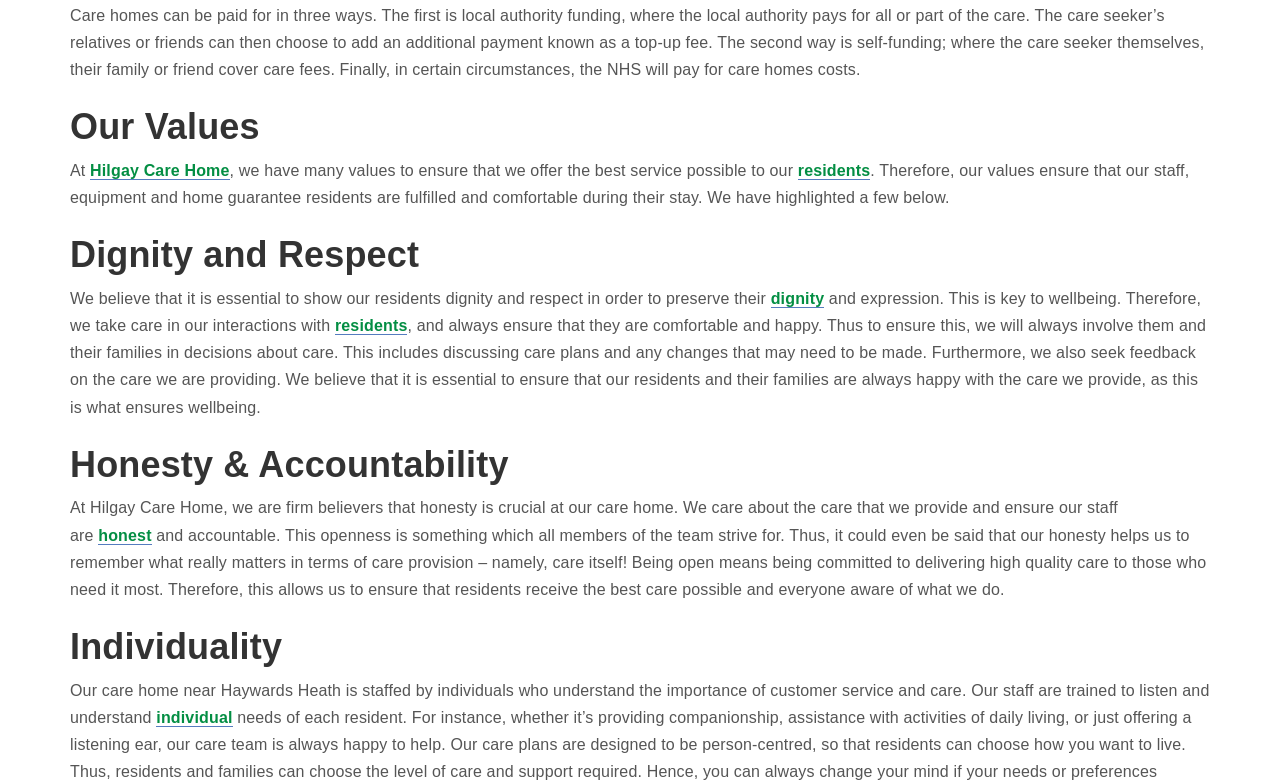Can you give a comprehensive explanation to the question given the content of the image?
What are the three ways to pay for care homes?

According to the webpage, care homes can be paid for in three ways. The first is local authority funding, where the local authority pays for all or part of the care. The second way is self-funding, where the care seeker themselves, their family or friend cover care fees. Finally, in certain circumstances, the NHS will pay for care homes costs.